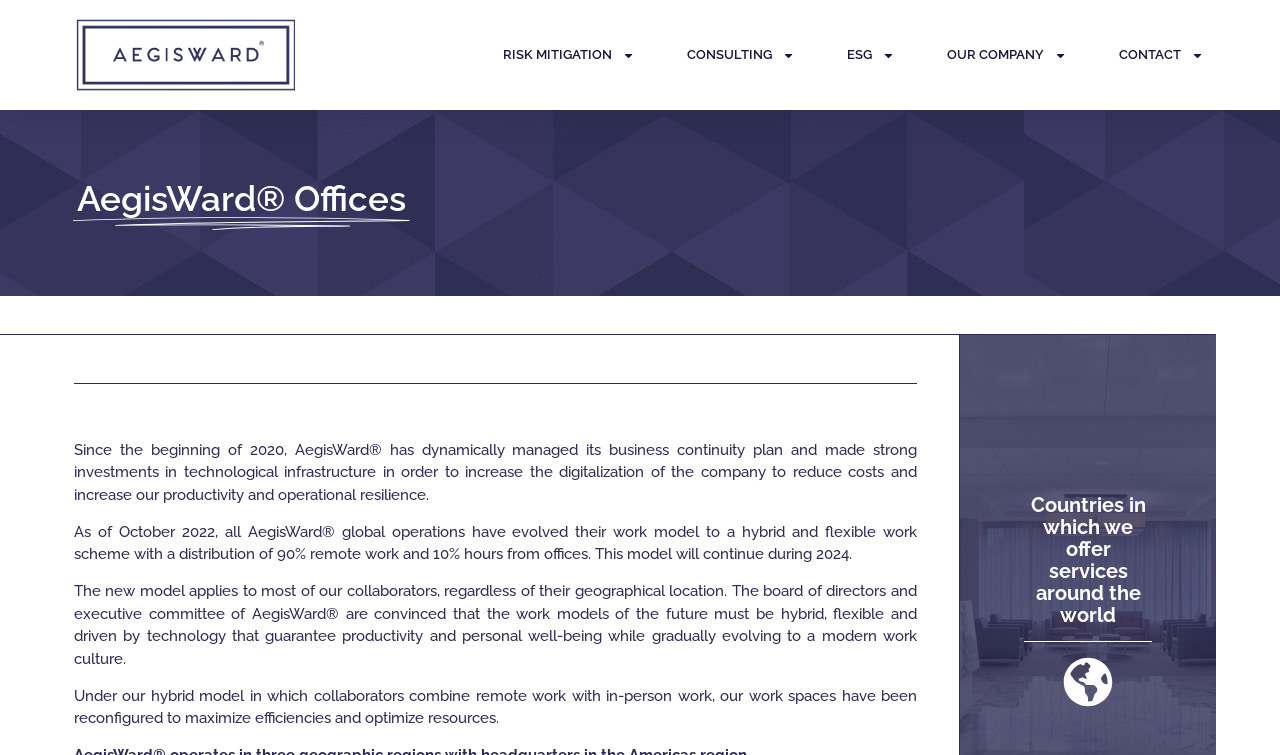Give a concise answer of one word or phrase to the question: 
What does AegisWard offer around the world?

Services